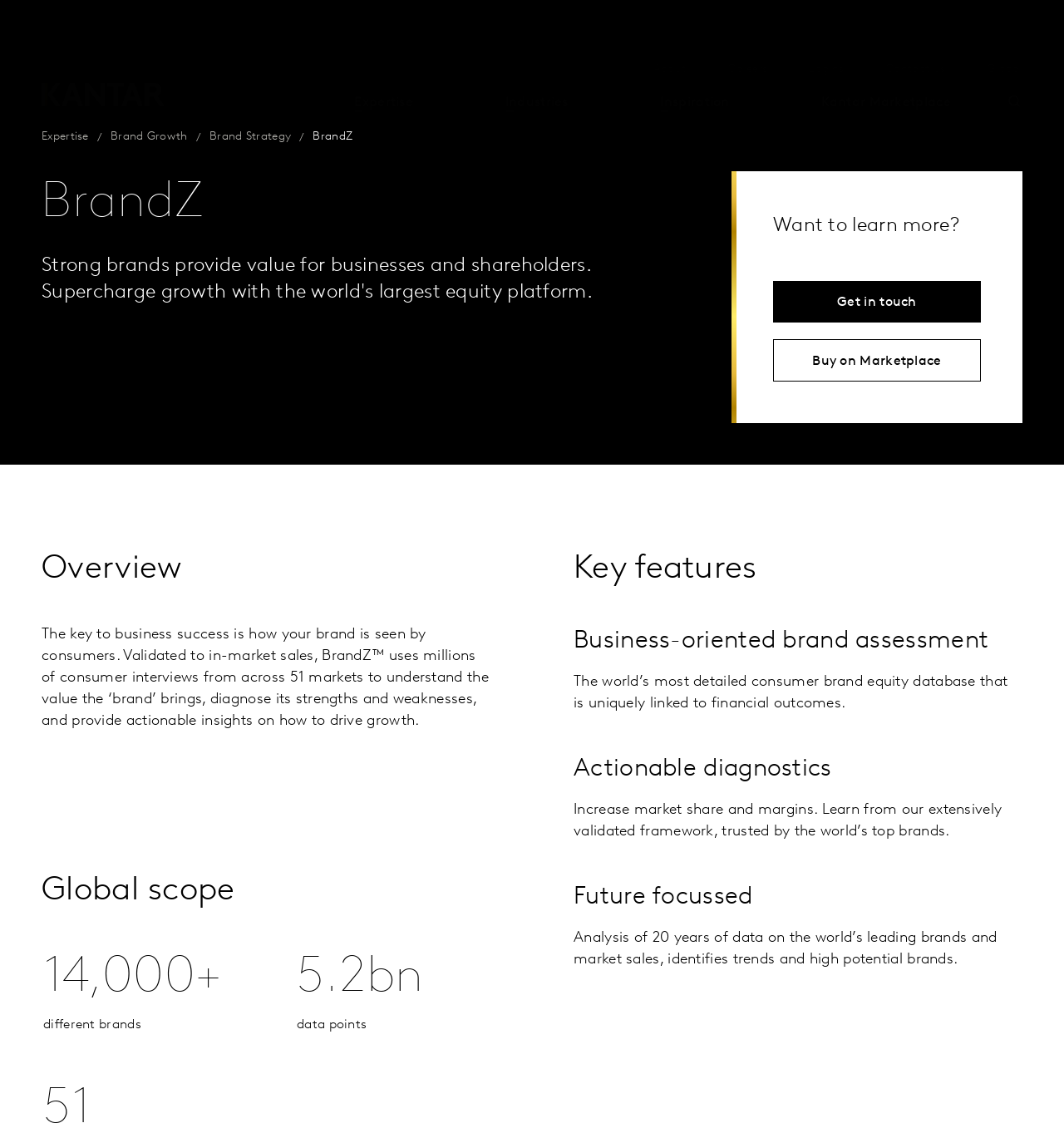What is the name of the image on the search button?
Please provide a detailed and comprehensive answer to the question.

I looked at the search button and found that it has an image with the name 'Search', which is indicated by the OCR text or element description.